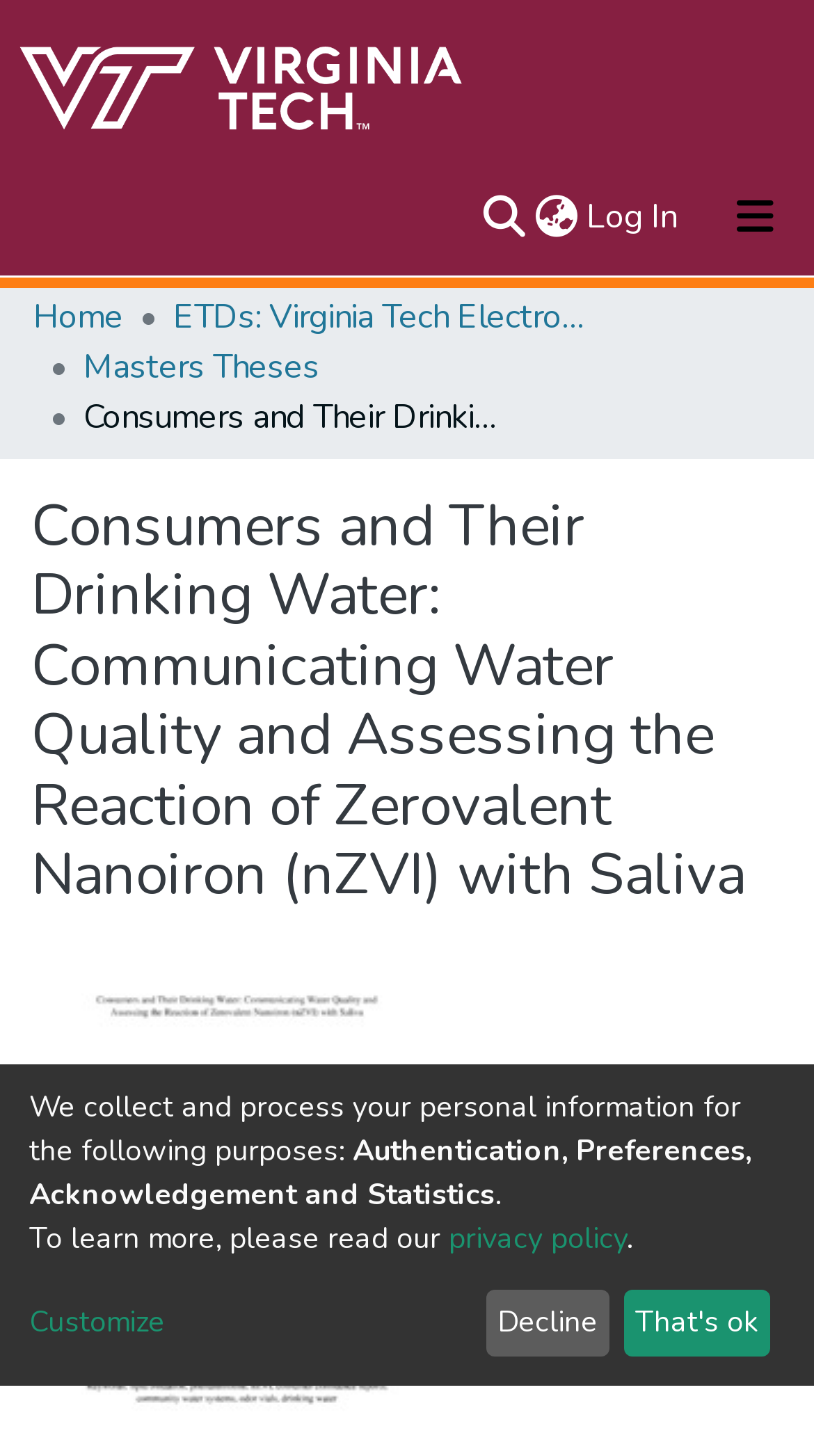What is the purpose of the search bar?
Please answer the question as detailed as possible based on the image.

The search bar is located at the top right corner of the webpage, and it allows users to input keywords to search for specific content within the website. The presence of a search bar suggests that the website contains a vast amount of information, and users need a way to quickly find what they are looking for.